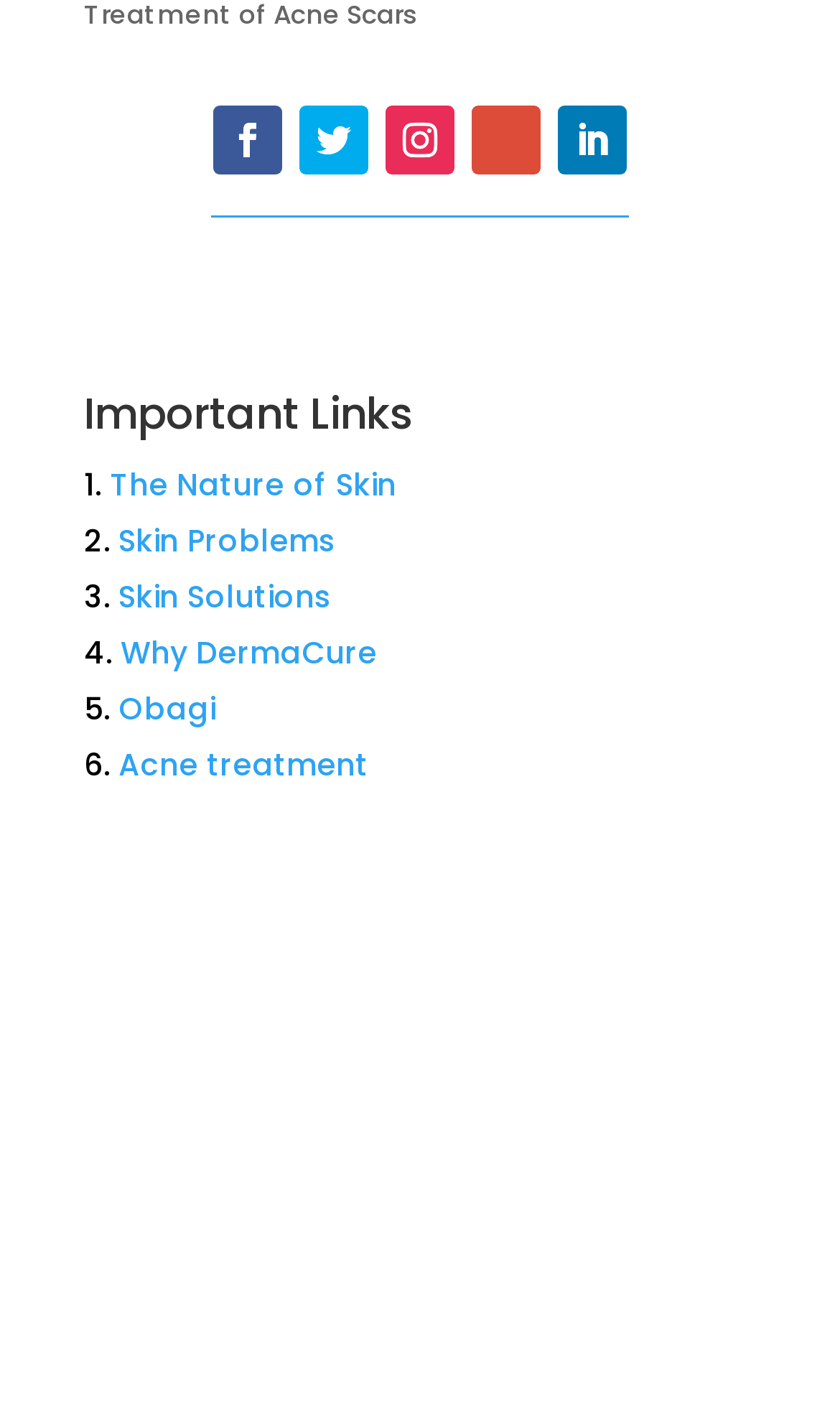Using the element description The Nature of Skin, predict the bounding box coordinates for the UI element. Provide the coordinates in (top-left x, top-left y, bottom-right x, bottom-right y) format with values ranging from 0 to 1.

[0.131, 0.326, 0.472, 0.356]